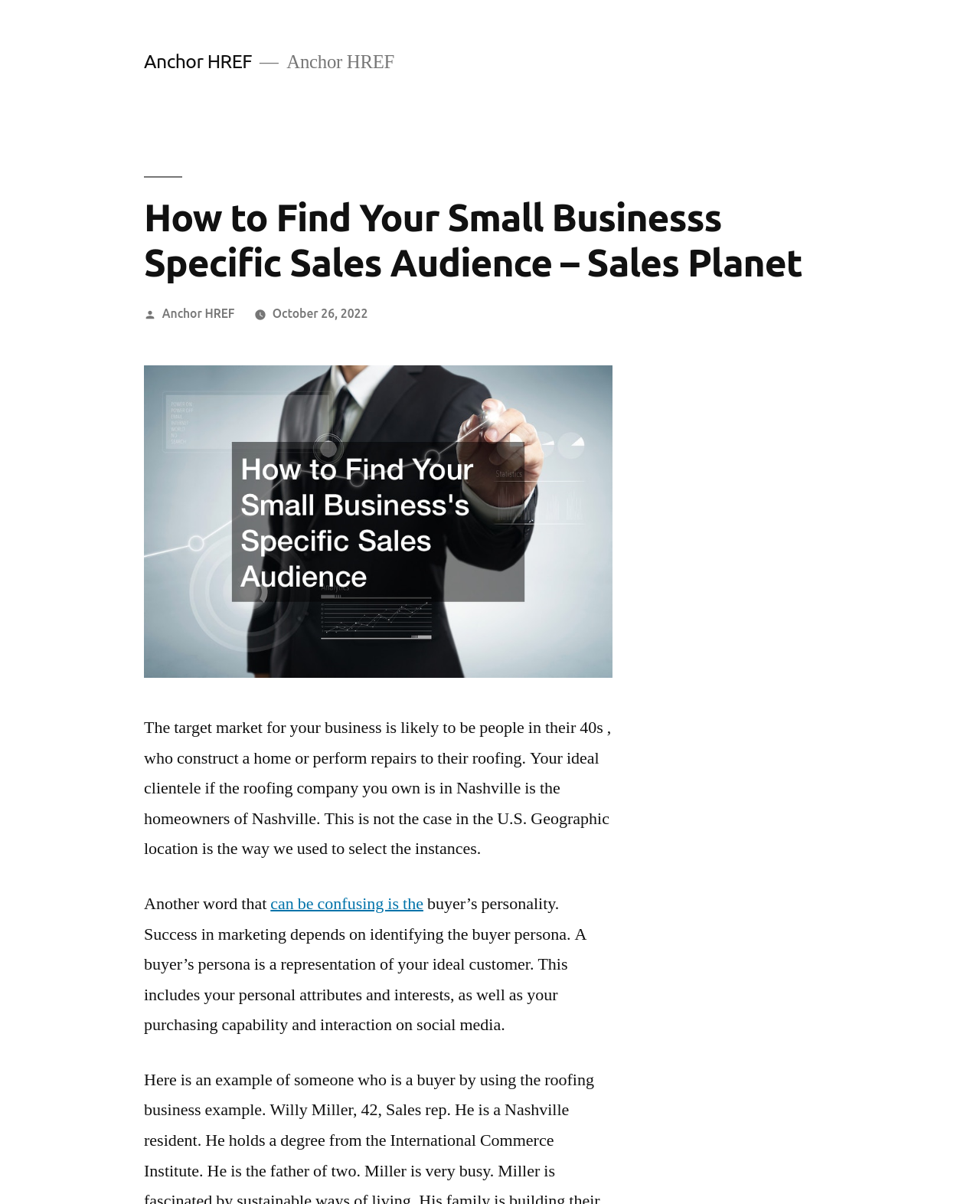What is the topic of the webpage?
Use the information from the image to give a detailed answer to the question.

The webpage is about finding the specific sales audience for a small business, as indicated by the heading 'How to Find Your Small Businesss Specific Sales Audience – Sales Planet'.